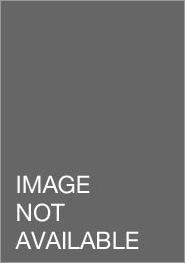Give a meticulous account of what the image depicts.

The image displays a placeholder graphic with the text "IMAGE NOT AVAILABLE" prominently featured. It serves as a visual cue to indicate that the accompanying media for the film "Nightmaster" from 2001 is currently not accessible. This placeholder typically appears when no promotional or cover art is available for the title. The film, categorized under "Action" and rated "R," features a storyline involving a competitive simulated war game that escalates into reality, highlighting themes of athletic and intellectual rivalry. This image likely accompanies information about the film's cast and availability across various media formats.